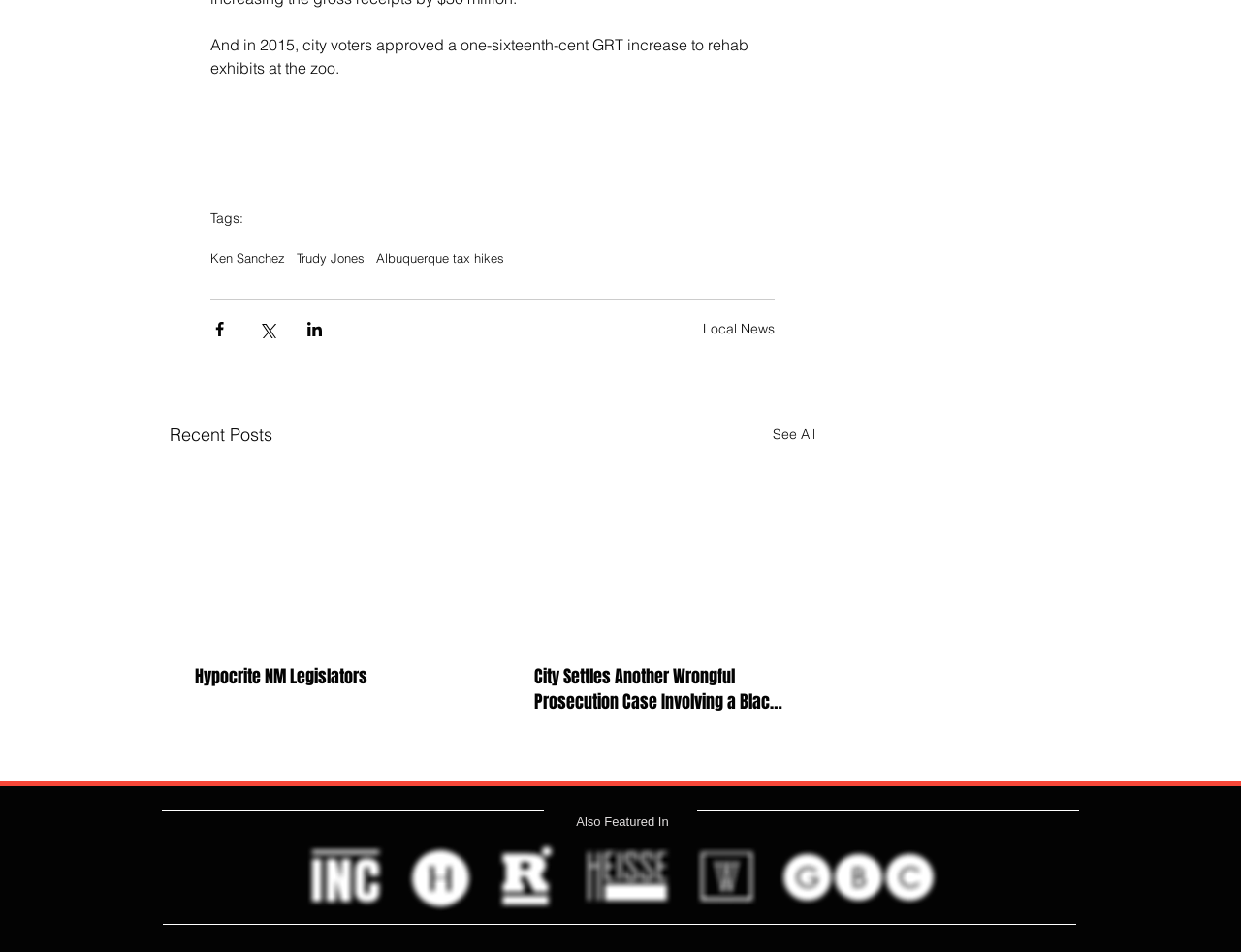What is the section below the articles?
Give a one-word or short phrase answer based on the image.

Also Featured In